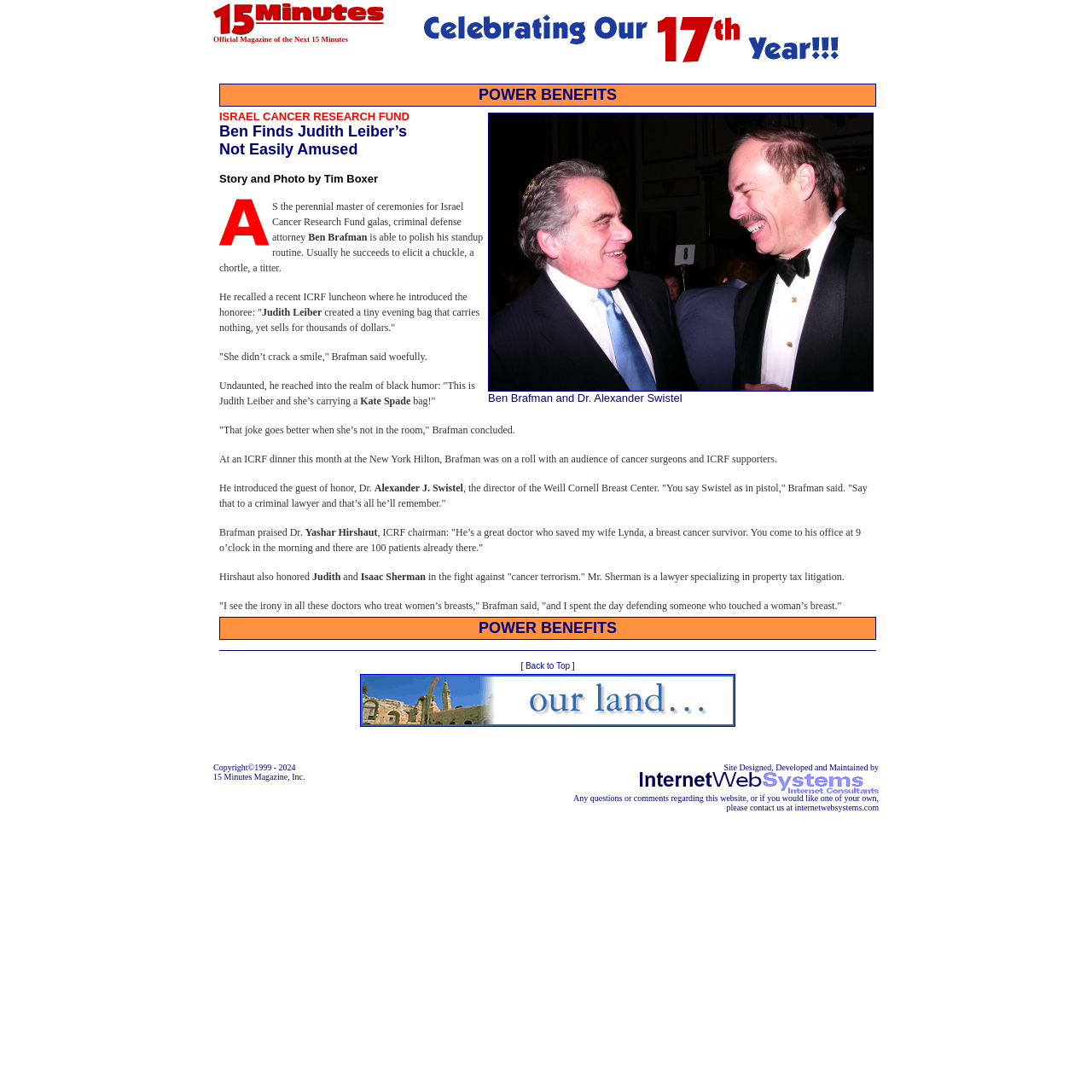Who is the author of the article?
Look at the image and respond with a one-word or short phrase answer.

Tim Boxer